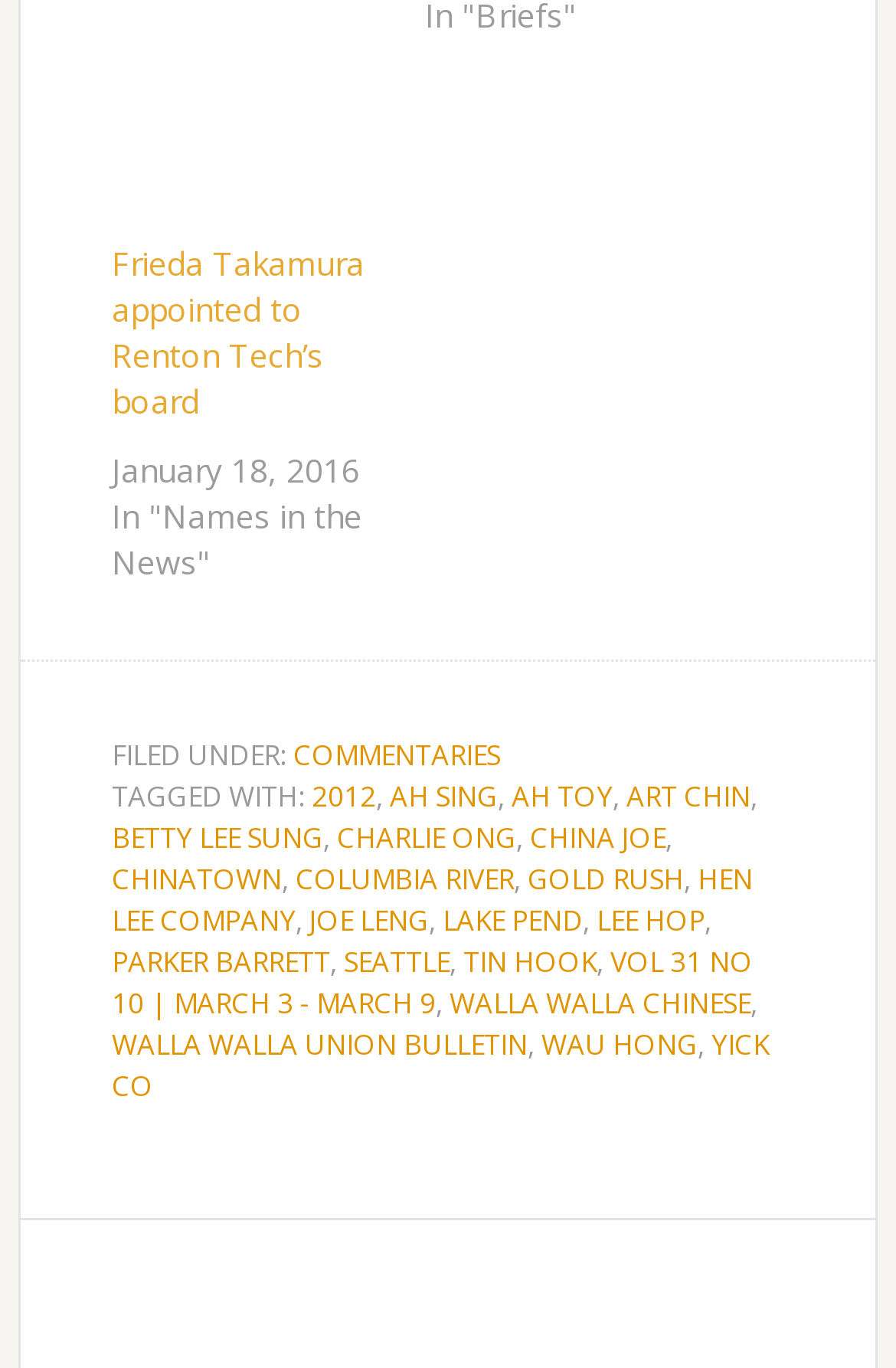Identify the bounding box coordinates of the clickable section necessary to follow the following instruction: "Visit SEATTLE". The coordinates should be presented as four float numbers from 0 to 1, i.e., [left, top, right, bottom].

[0.384, 0.689, 0.502, 0.718]